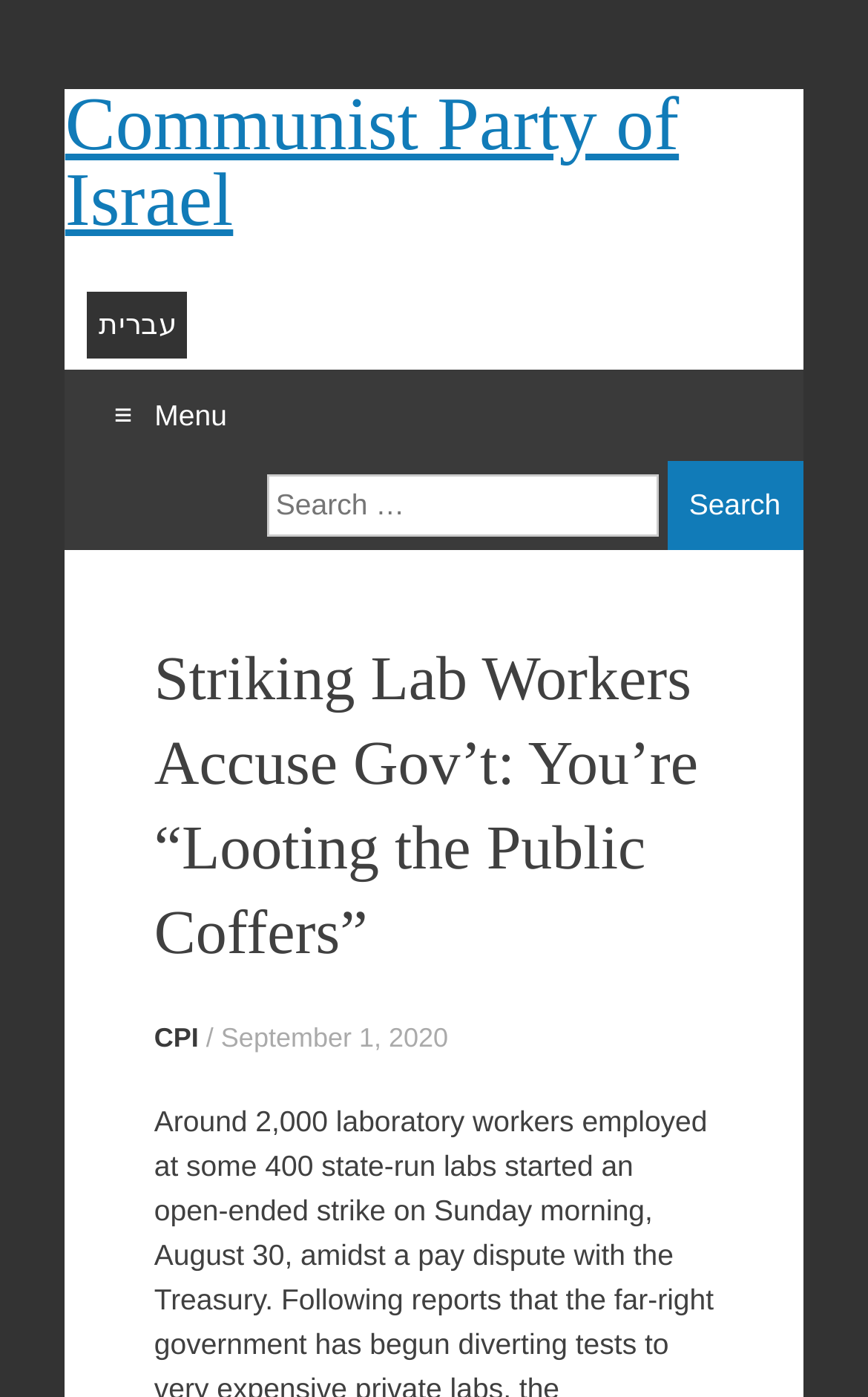Please find and provide the title of the webpage.

Communist Party of Israel